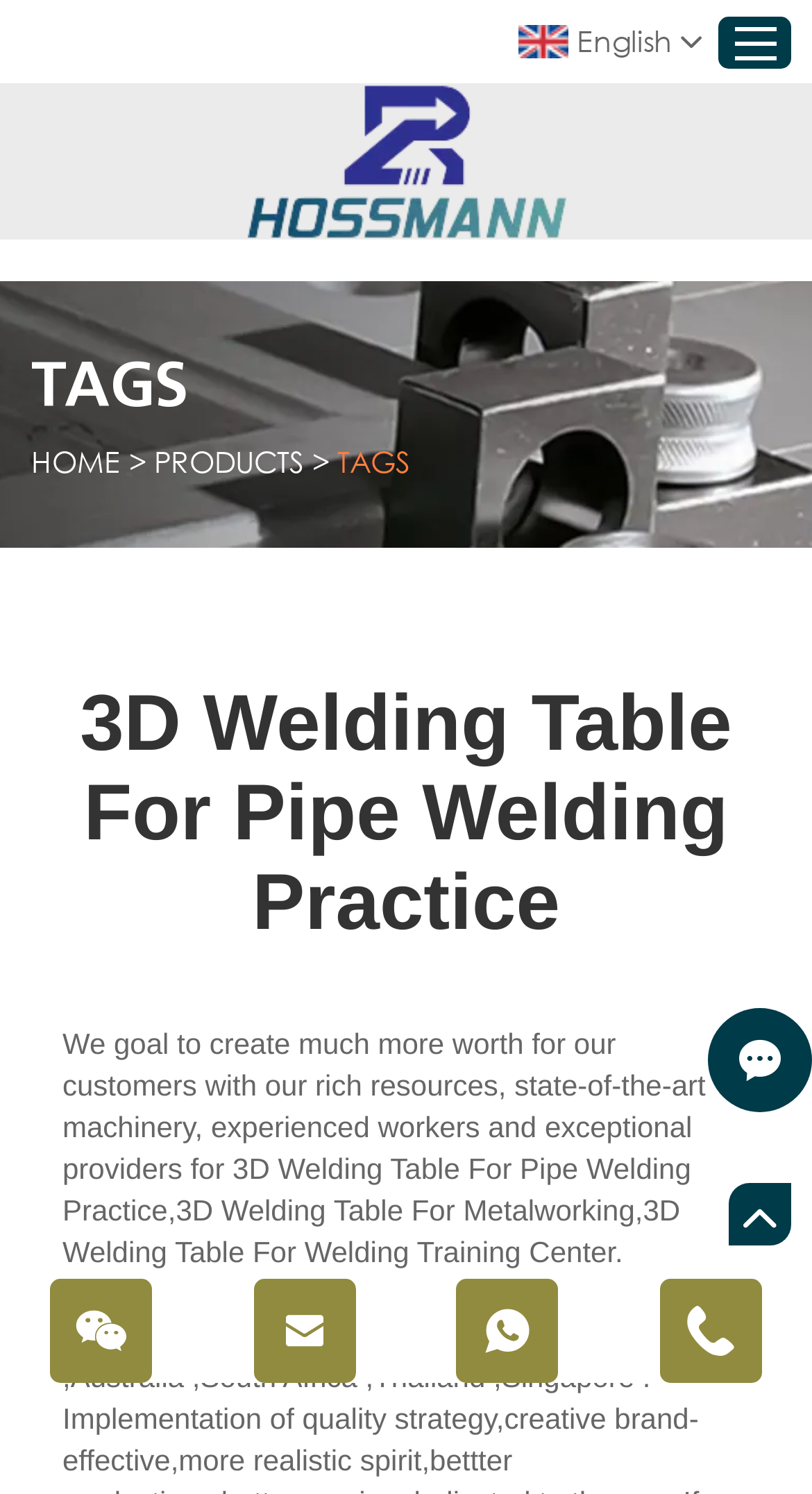Locate and extract the text of the main heading on the webpage.

3D Welding Table For Pipe Welding Practice